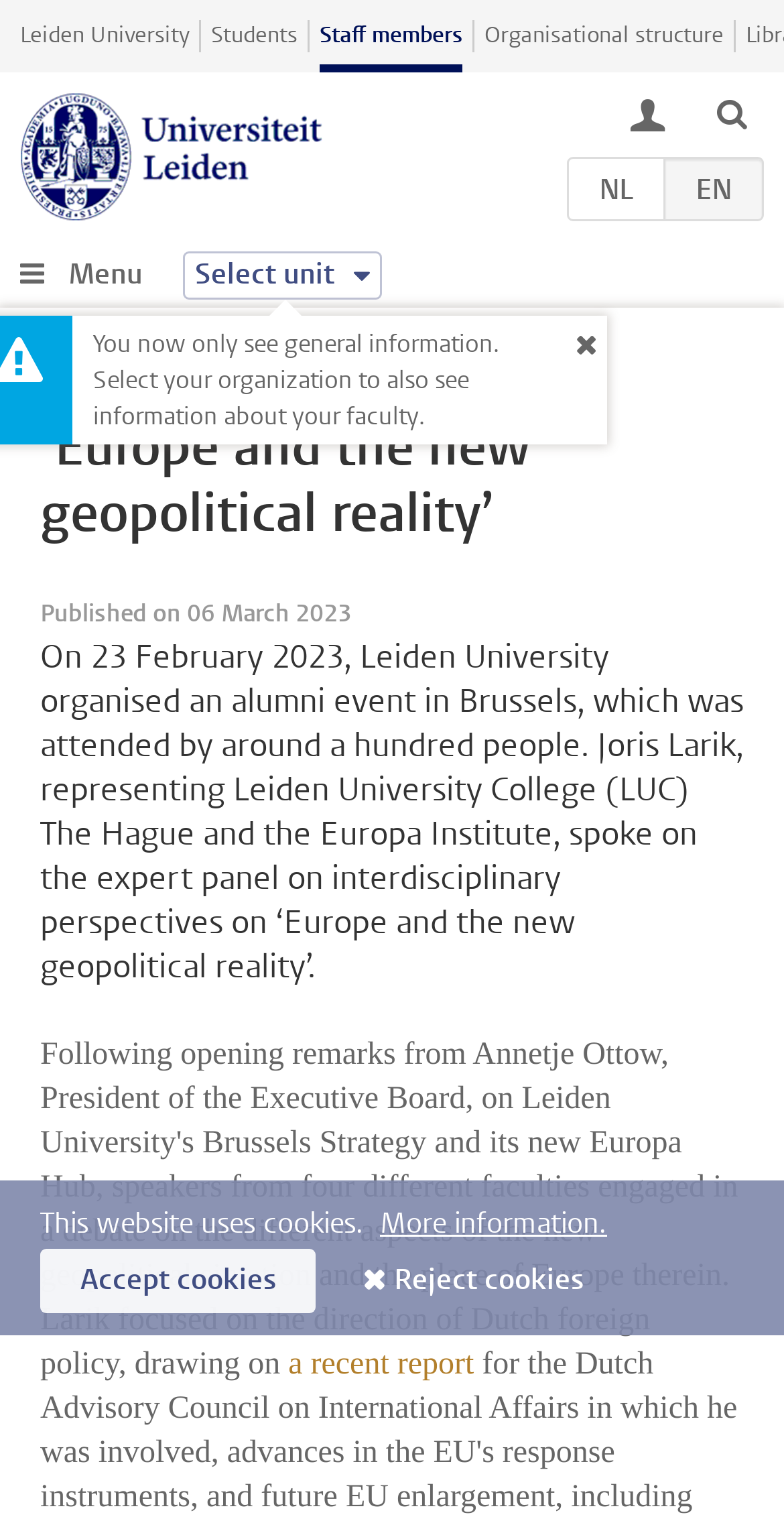Find and indicate the bounding box coordinates of the region you should select to follow the given instruction: "Go to the faculty page".

[0.233, 0.165, 0.487, 0.196]